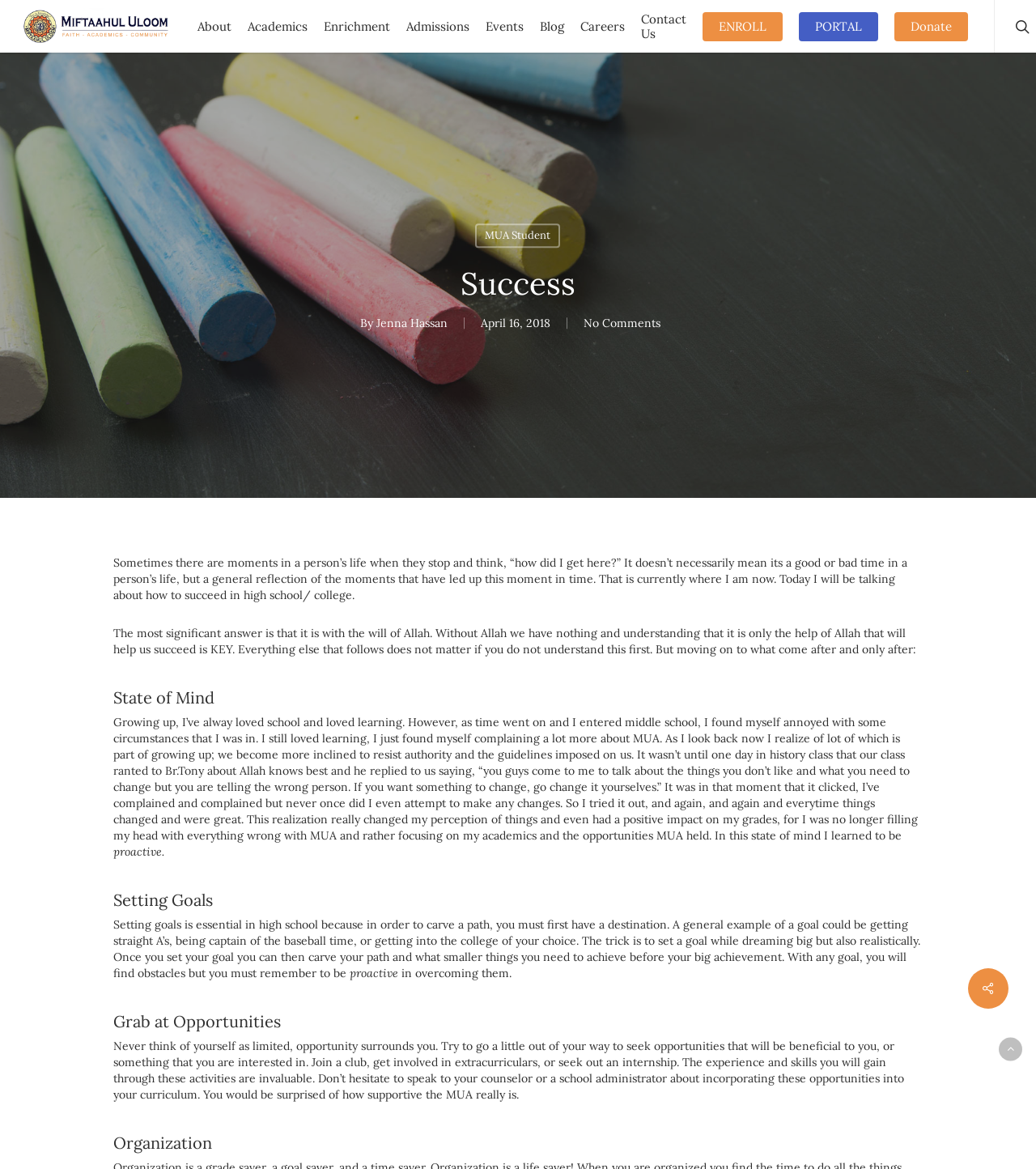Can you look at the image and give a comprehensive answer to the question:
What is the name of the academy?

The name of the academy can be found in the top-left corner of the webpage, where it is written as 'Success – Miftaahul Uloom Academy'. It is also mentioned in the link 'Miftaahul Uloom Academy' and the image 'Miftaahul Uloom Academy' which are located at the top of the webpage.